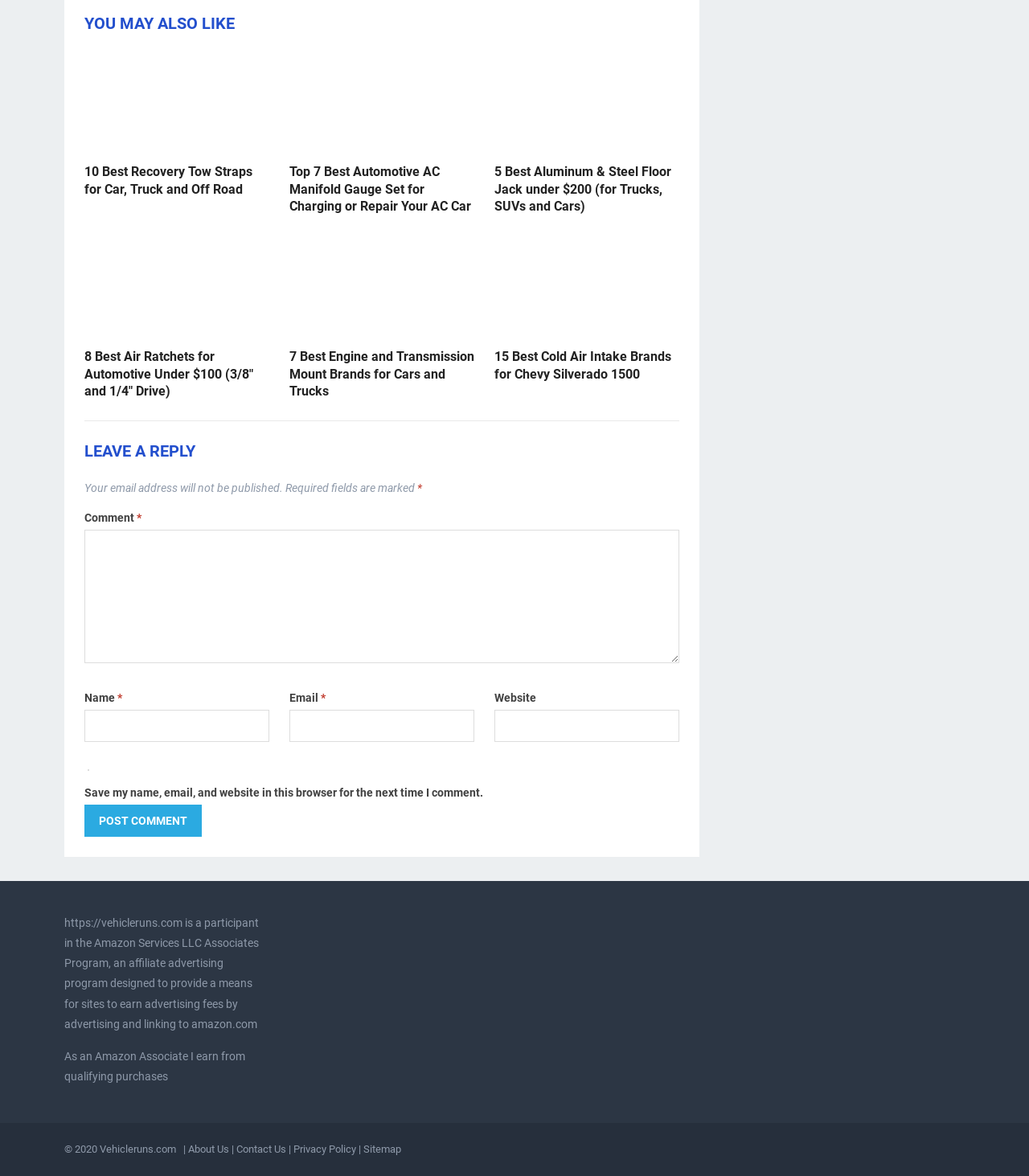Specify the bounding box coordinates of the element's area that should be clicked to execute the given instruction: "Click on the link 'About Us'". The coordinates should be four float numbers between 0 and 1, i.e., [left, top, right, bottom].

[0.183, 0.972, 0.223, 0.982]